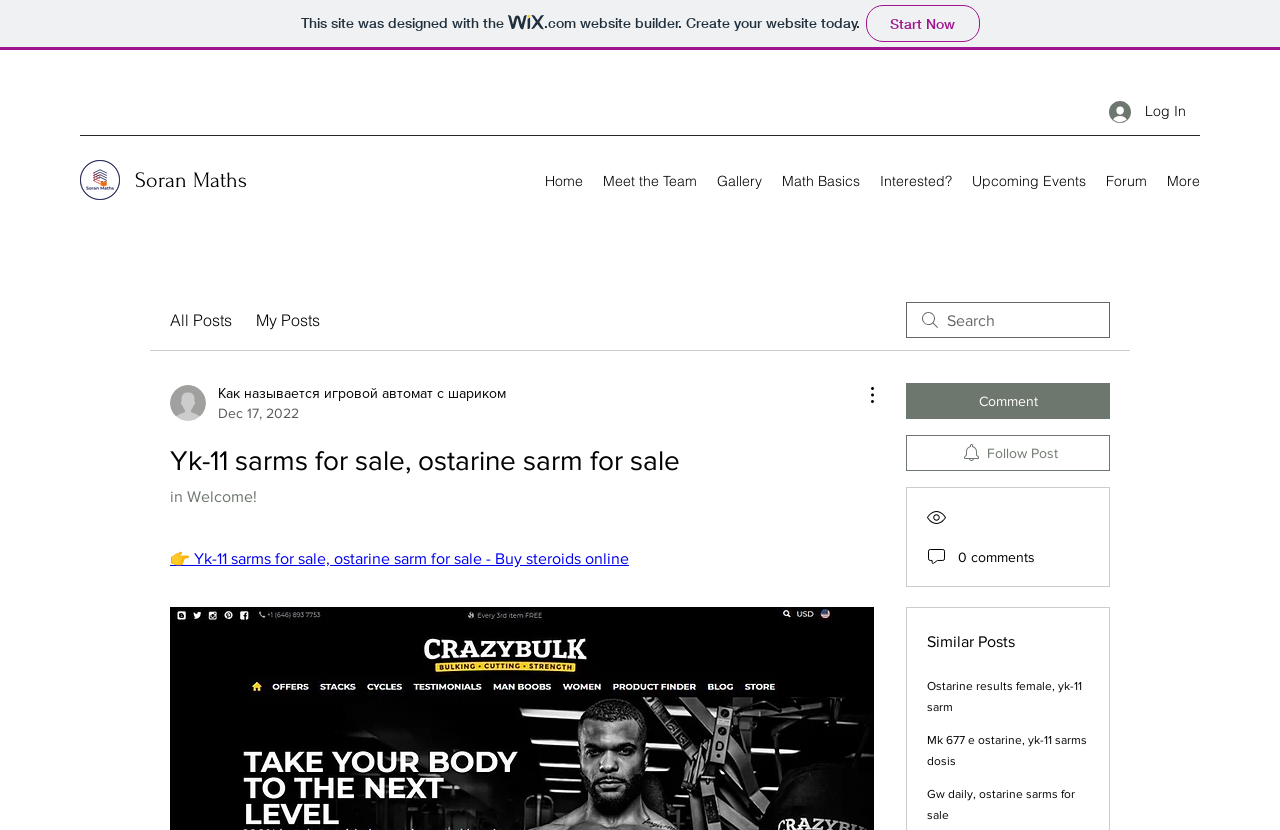Please give a one-word or short phrase response to the following question: 
What is the website builder used for this site?

Wix